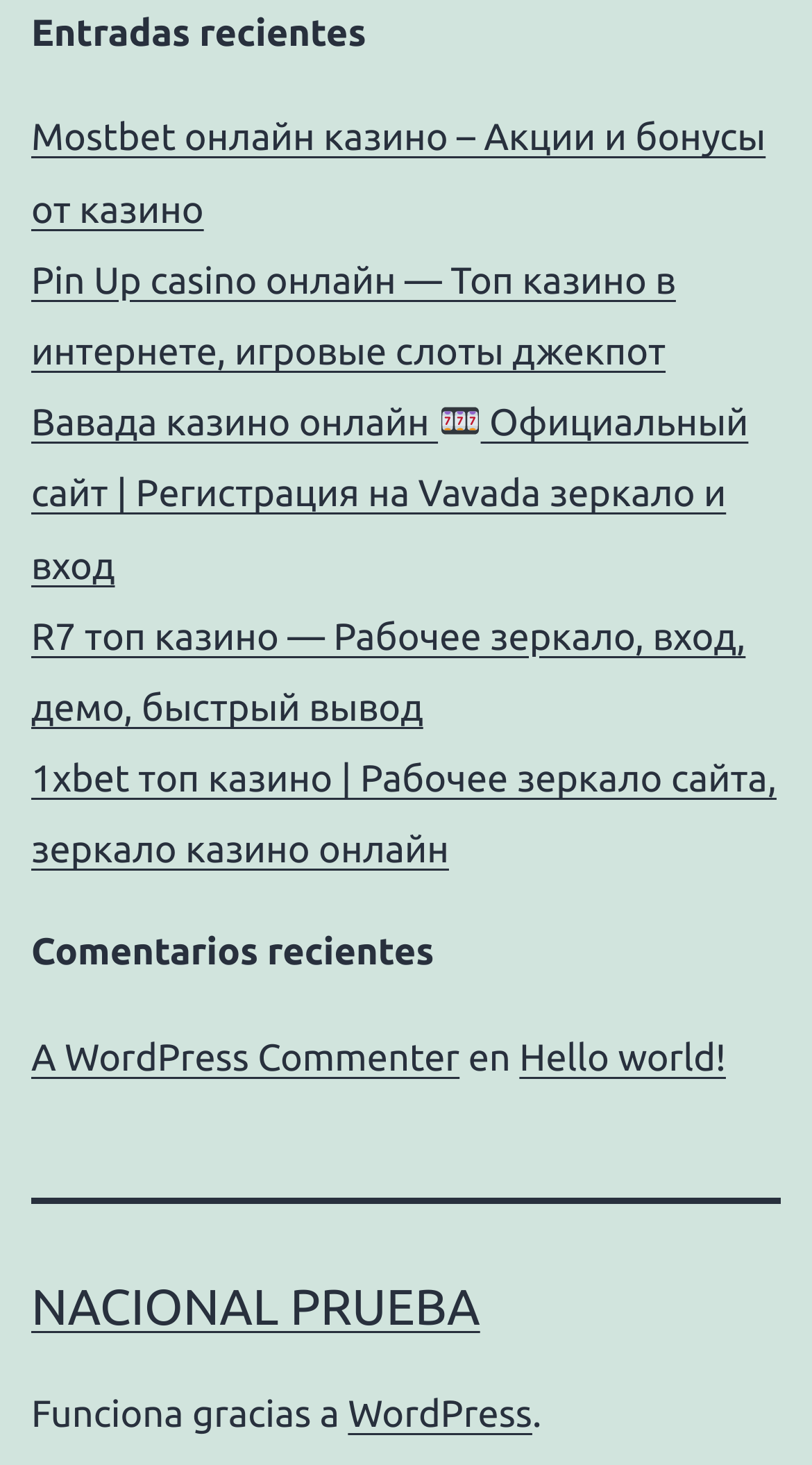Identify the bounding box coordinates for the UI element described as: "Hello world!".

[0.64, 0.708, 0.894, 0.736]